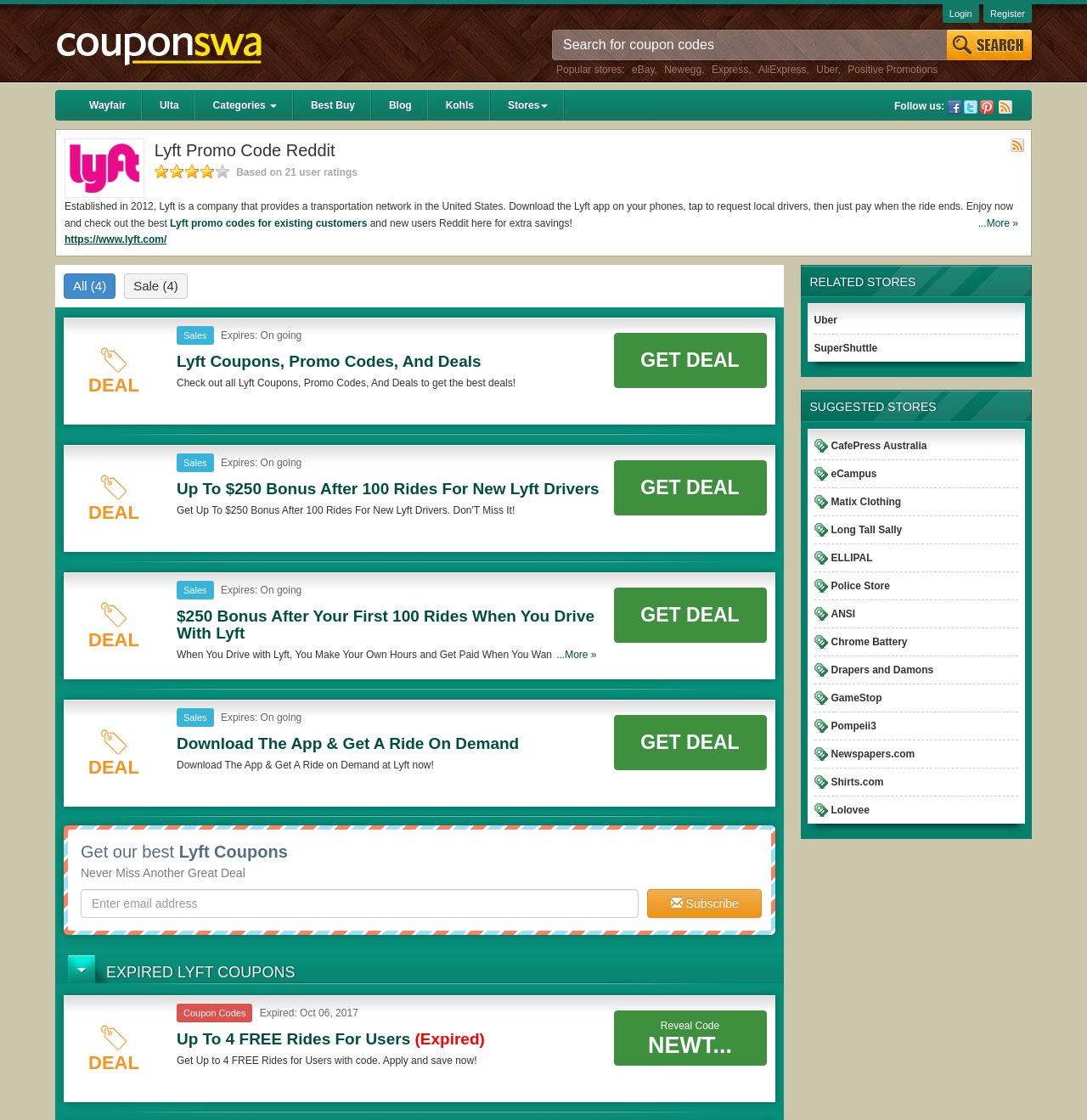What is the type of codes that Lyft sometimes offers?
Refer to the screenshot and deliver a thorough answer to the question presented.

I found a static text on the webpage that mentions 'Lyft sometimes offers $35 OFF Free Ride Offers', which indicates that Lyft sometimes offers Free Ride Offers as a type of code.